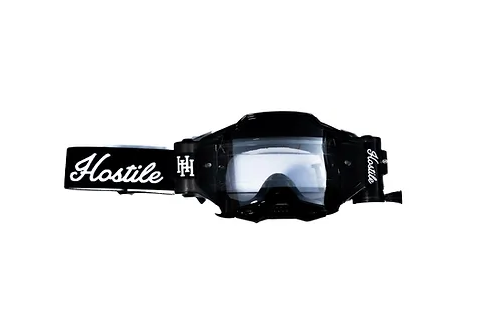What is the unique feature of the Perspective Roll Off System's design?
Please use the image to provide a one-word or short phrase answer.

Water diverter